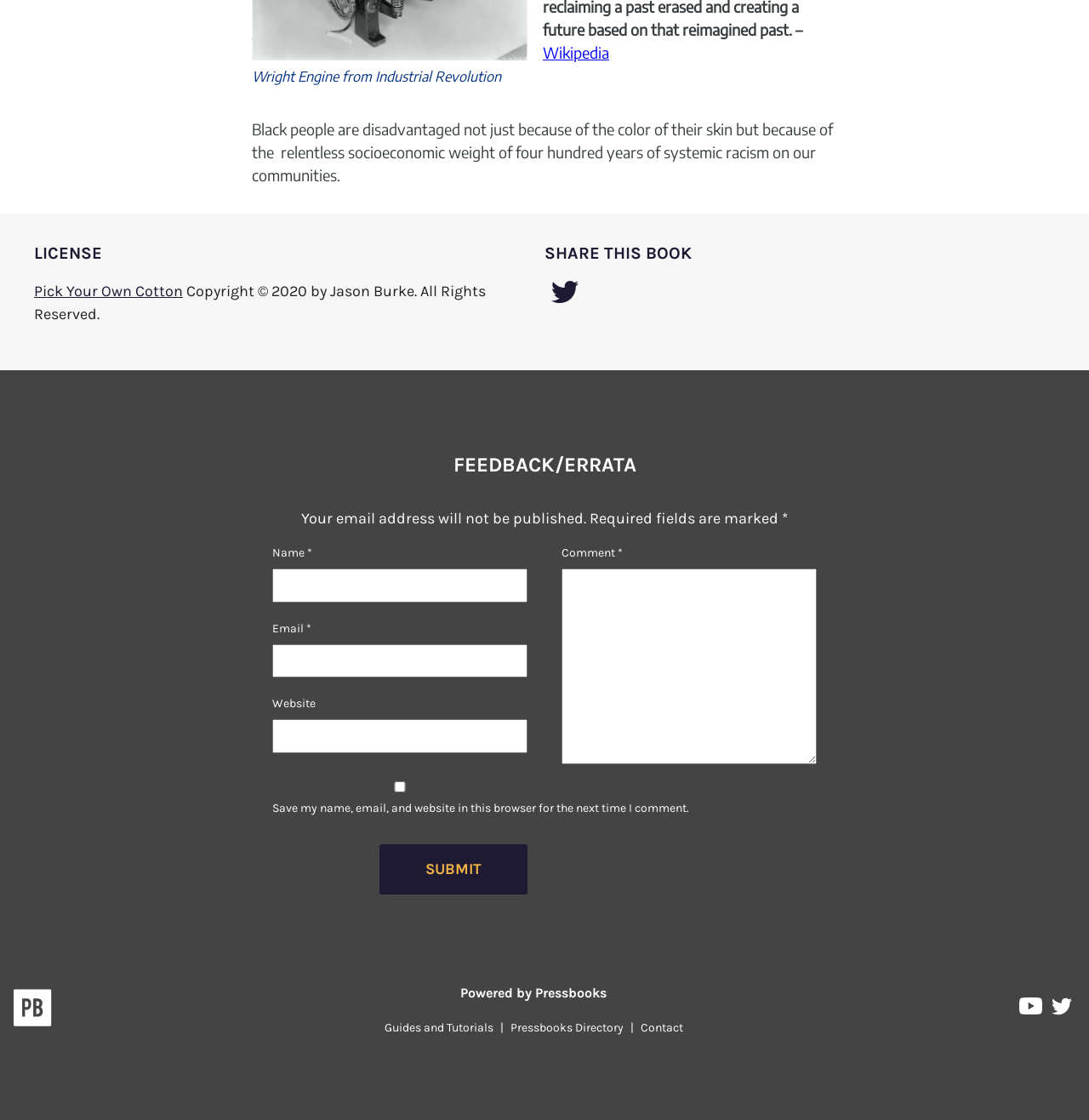Locate the bounding box coordinates of the area to click to fulfill this instruction: "Click the 'Pick Your Own Cotton' link". The bounding box should be presented as four float numbers between 0 and 1, in the order [left, top, right, bottom].

[0.031, 0.252, 0.168, 0.268]